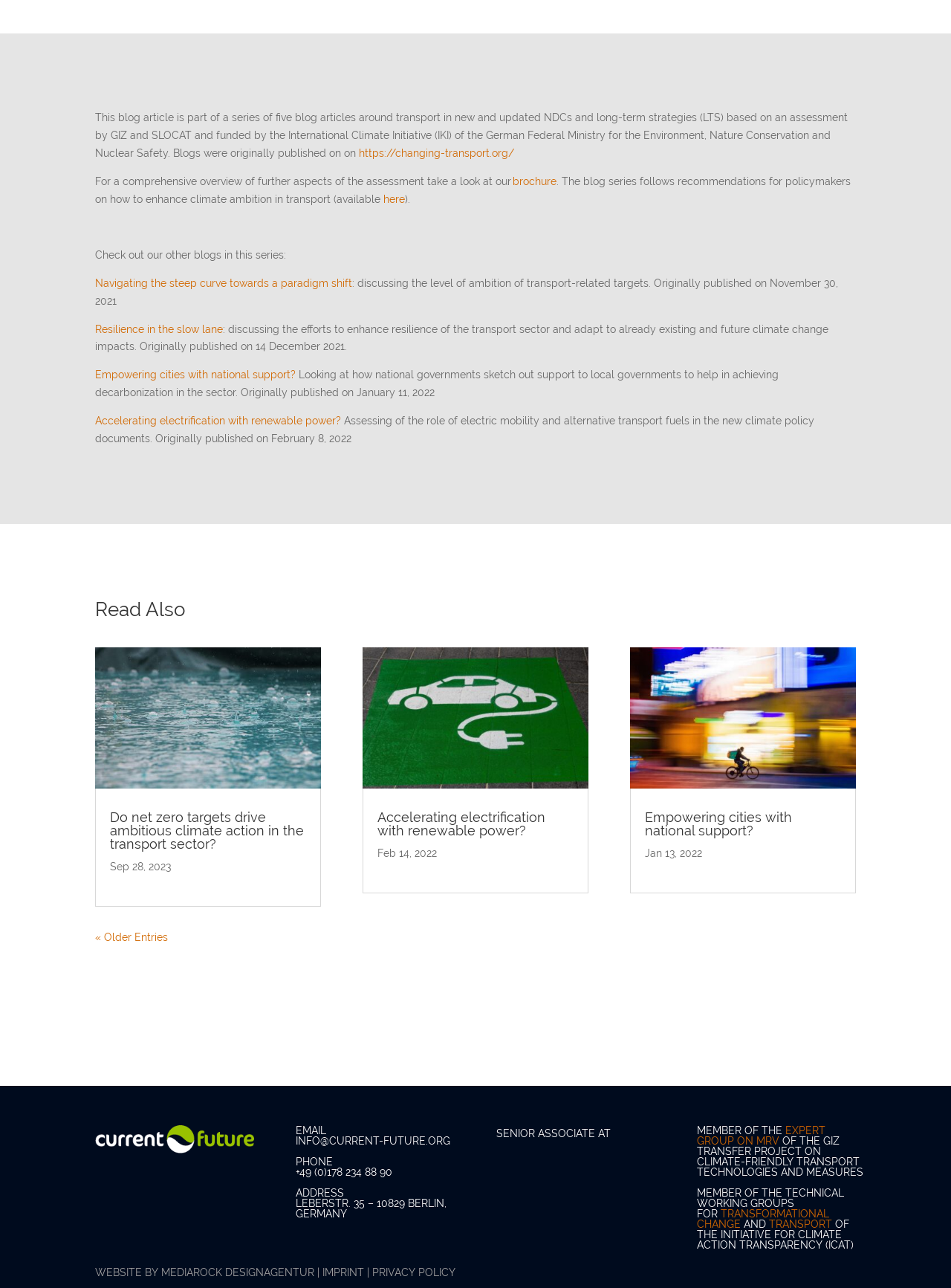What is the topic of the blog series?
Please give a detailed answer to the question using the information shown in the image.

I read the introductory text at the top of the webpage, which mentions that the blog article is part of a series of five blog articles around transport in new and updated NDCs and LTS.